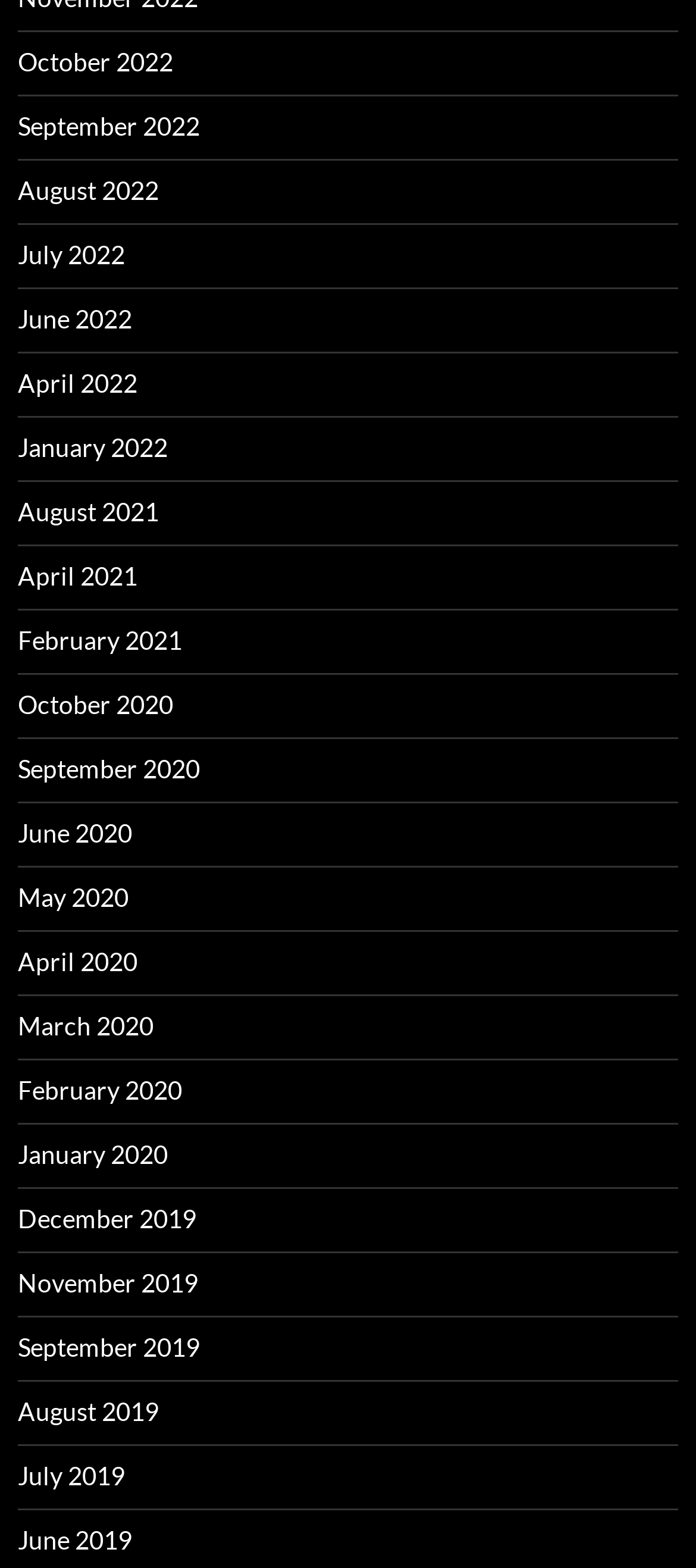How many links are there in total?
Please provide a full and detailed response to the question.

I can count the total number of links in the list, which includes all the months from 2019 to 2022, totaling 24 links.